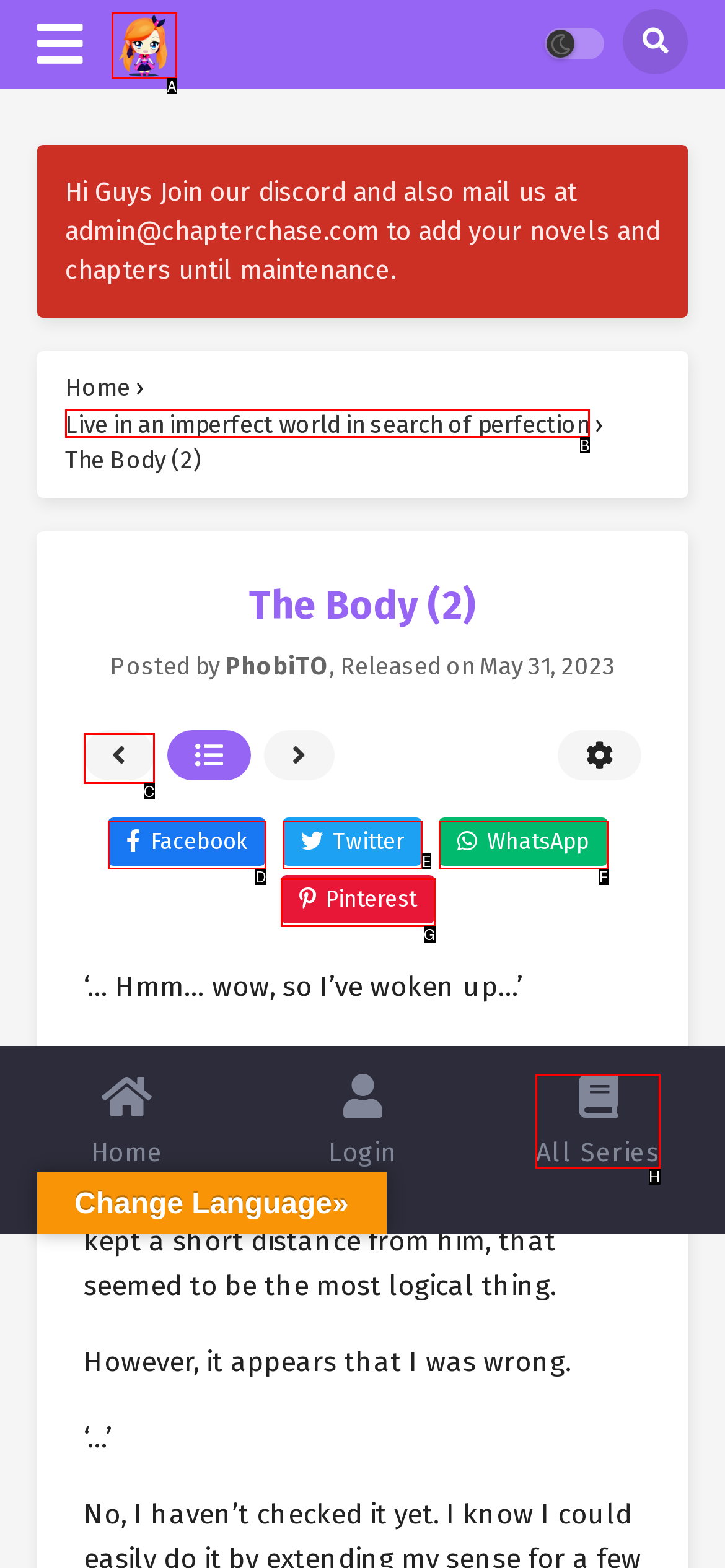Identify the HTML element I need to click to complete this task: Go to ChapterChase homepage Provide the option's letter from the available choices.

A